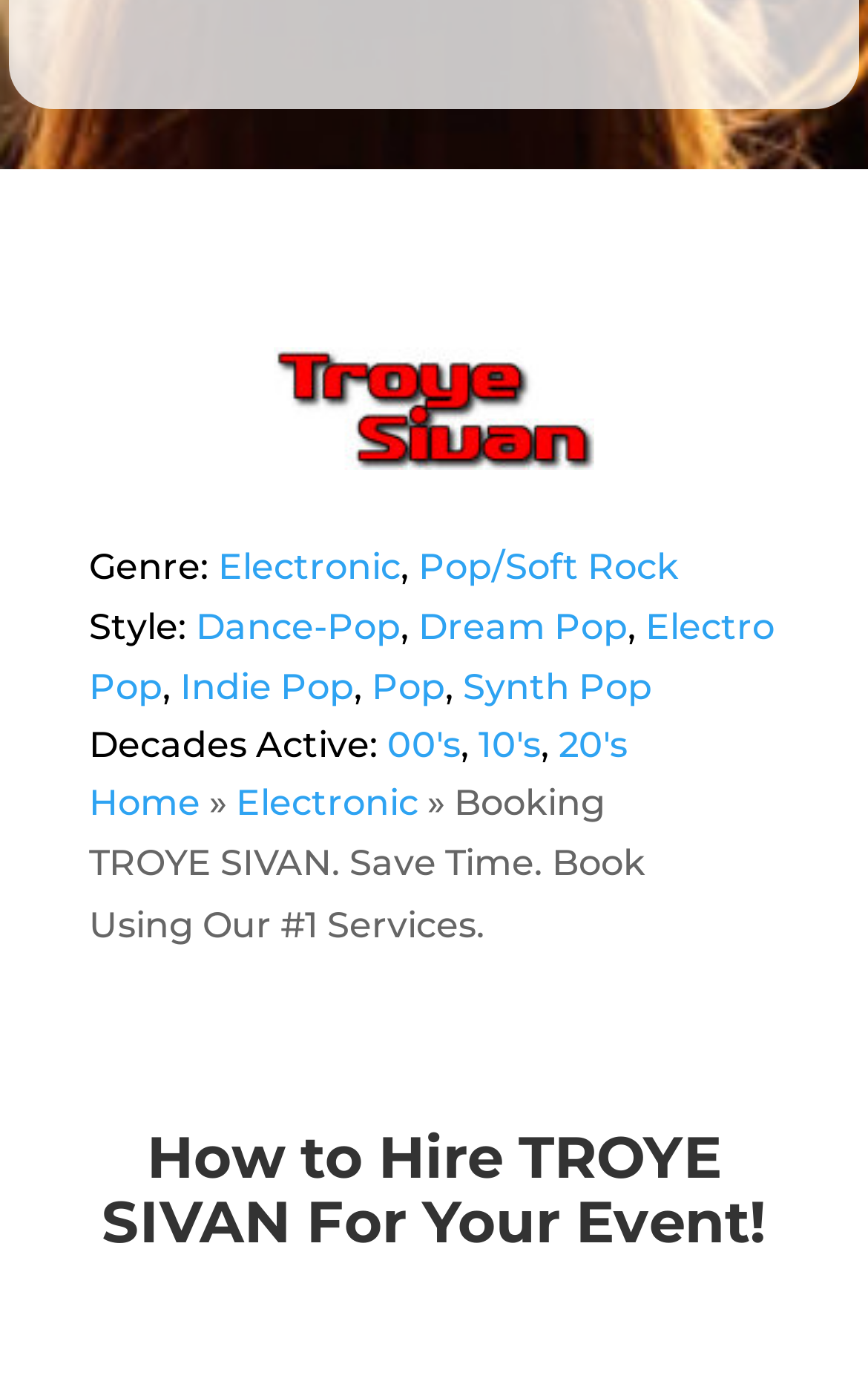What is the genre of Troye Sivan's music?
Please use the image to provide a one-word or short phrase answer.

Electronic, Pop/Soft Rock